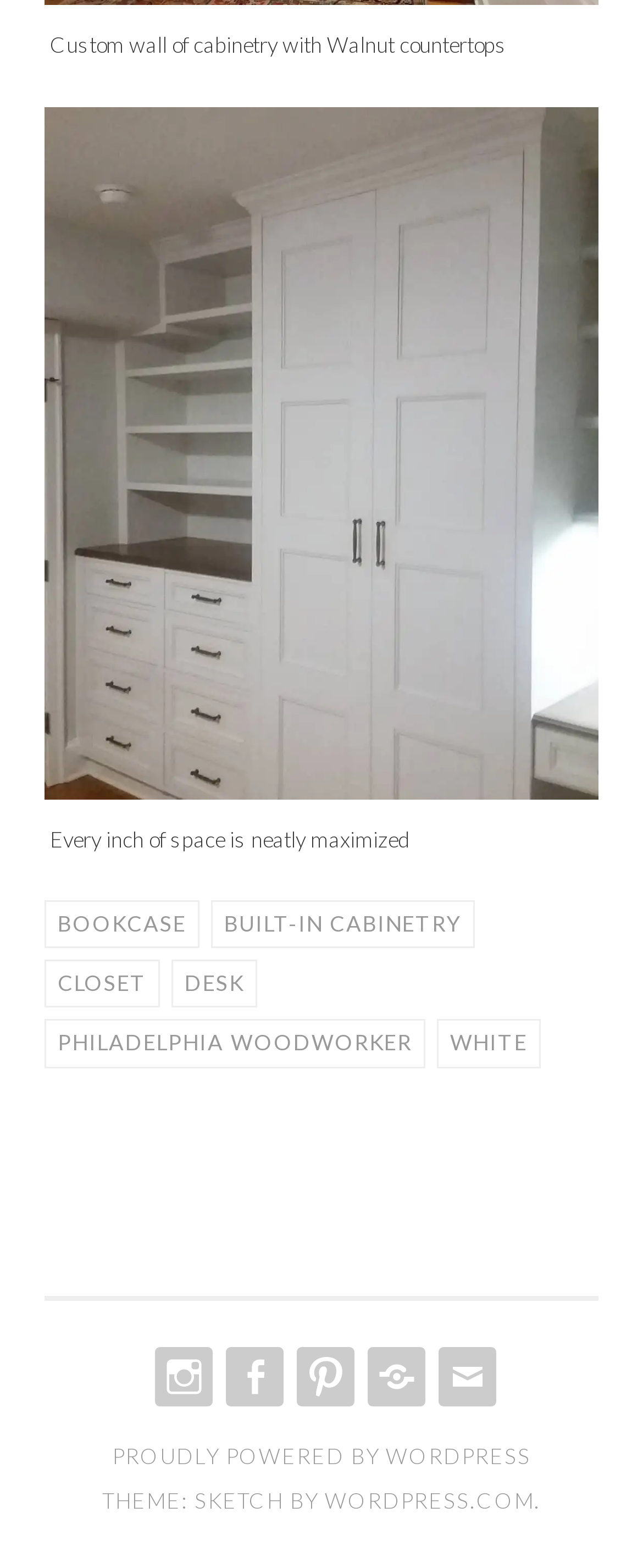Please identify the bounding box coordinates of the element I need to click to follow this instruction: "View bookcase designs".

[0.069, 0.574, 0.31, 0.605]